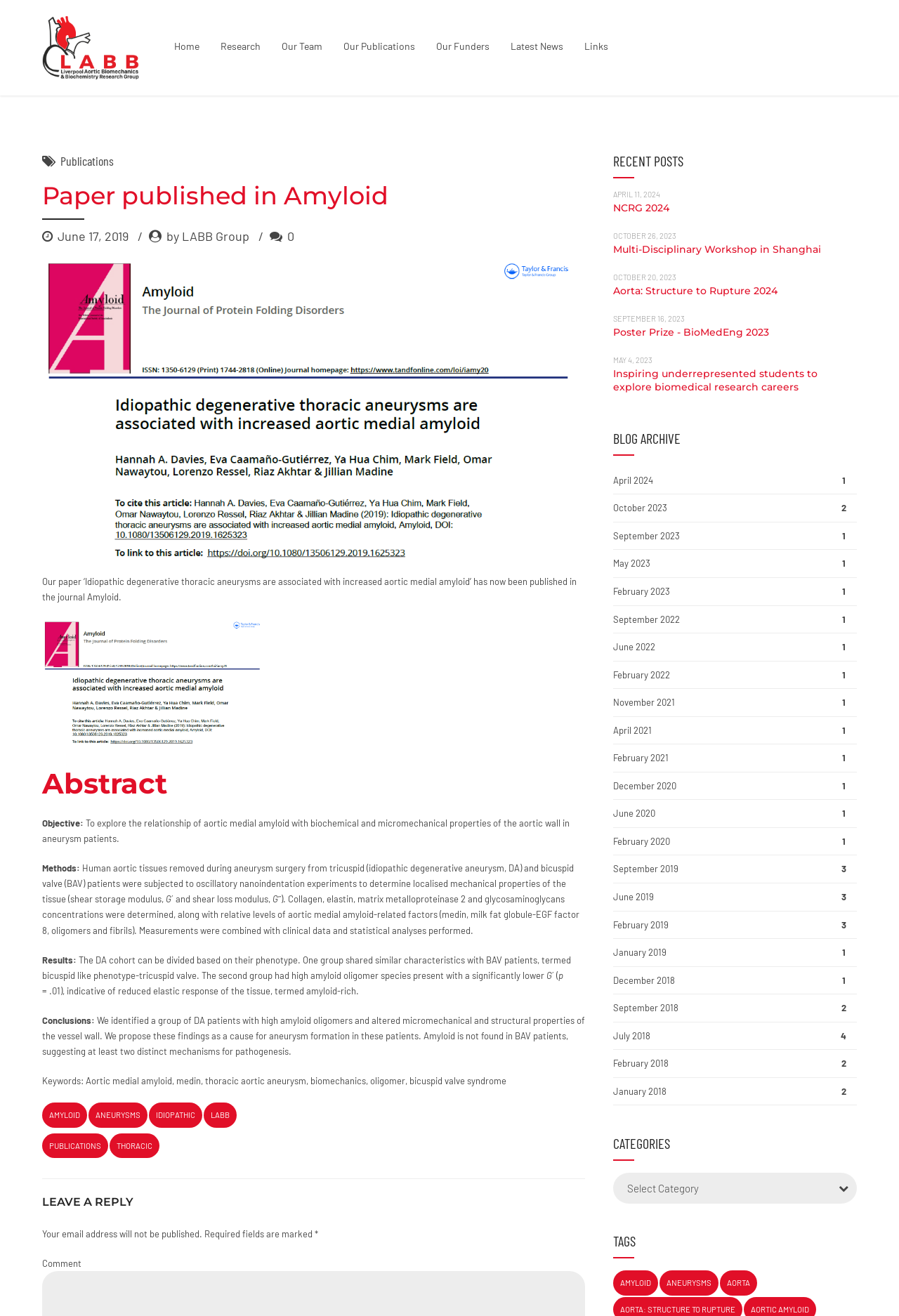What is the title of the paper published in Amyloid?
Please give a detailed and elaborate explanation in response to the question.

The title of the paper is mentioned in the heading 'Paper published in Amyloid' and also in the static text 'Our paper ‘Idiopathic degenerative thoracic aneurysms are associated with increased aortic medial amyloid’ has now been published in the journal Amyloid.'